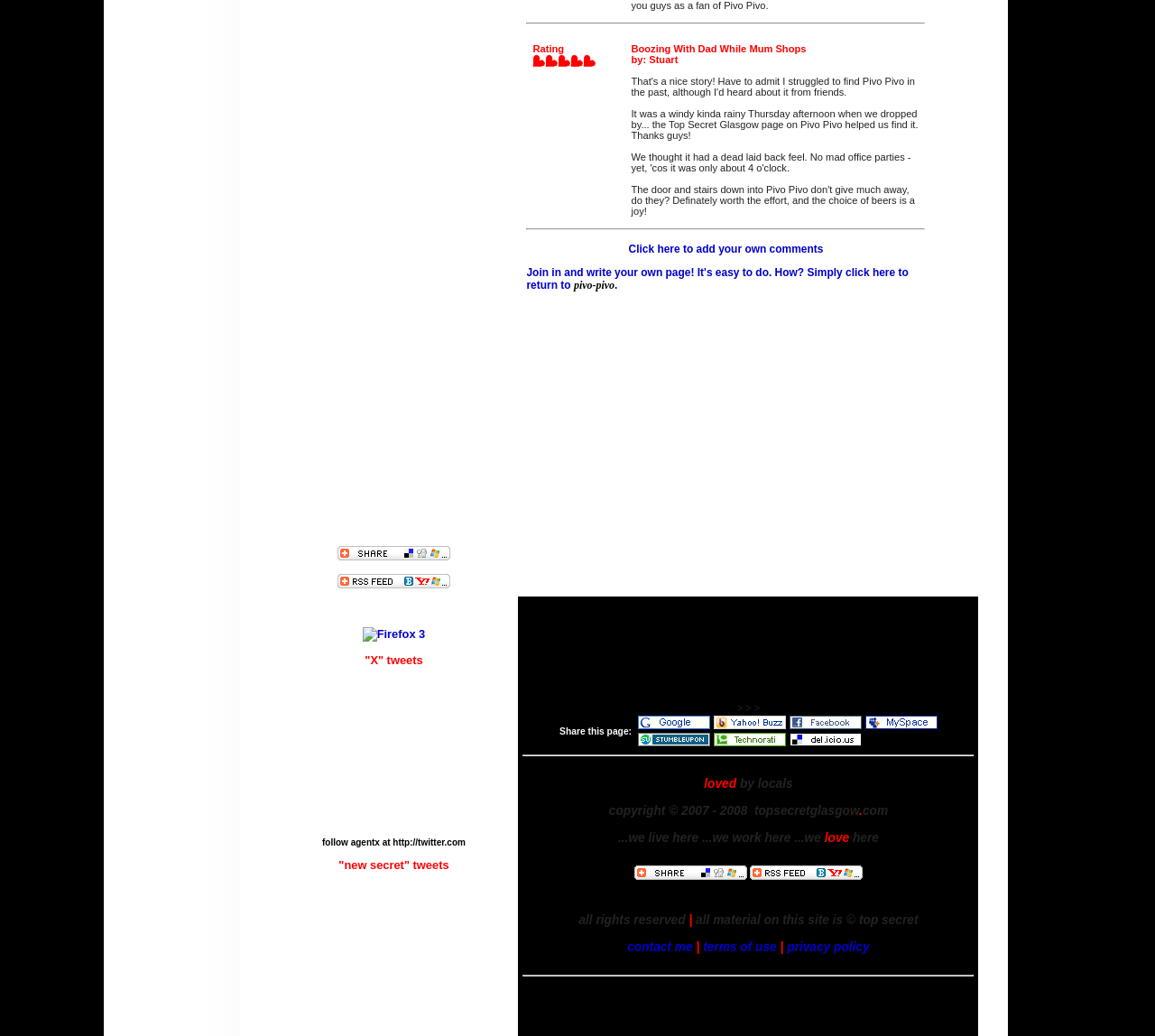Respond concisely with one word or phrase to the following query:
How many social media platforms are available to share the page?

7